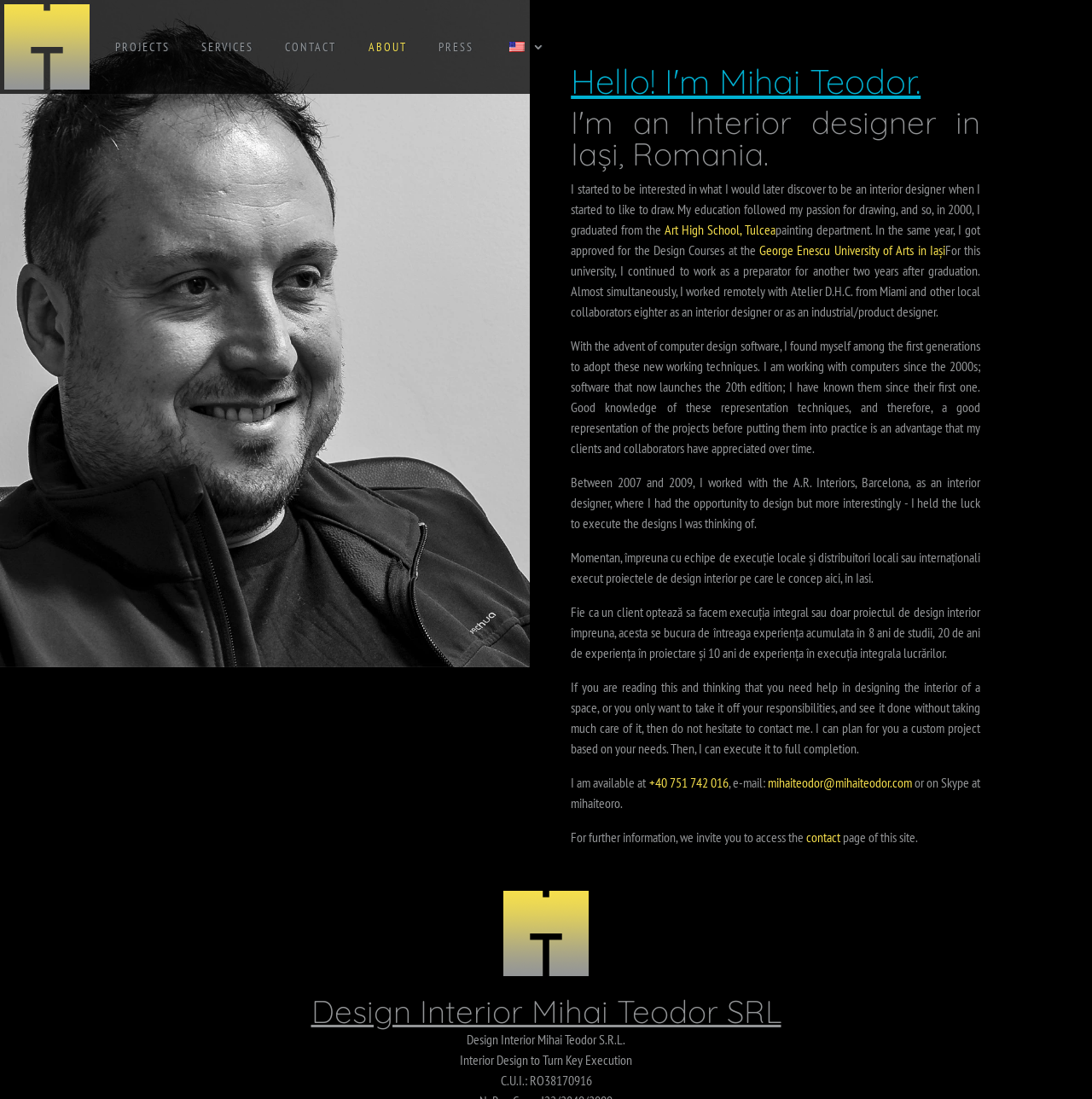Pinpoint the bounding box coordinates of the area that must be clicked to complete this instruction: "Click the ABOUT link".

[0.337, 0.004, 0.372, 0.082]